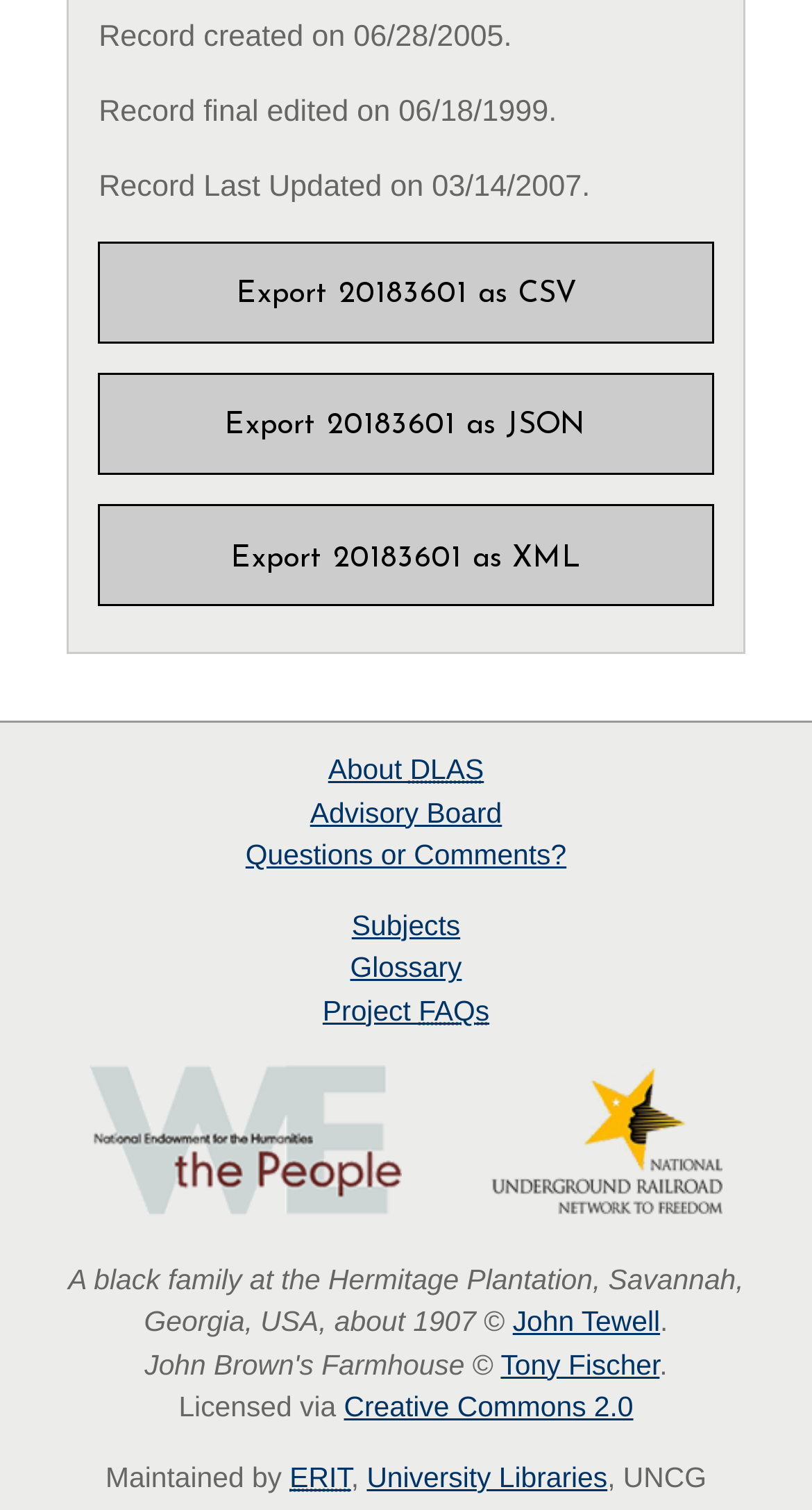Using the details from the image, please elaborate on the following question: How many export options are available?

There are three export options available, which are 'Export 20183601 as CSV', 'Export 20183601 as JSON', and 'Export 20183601 as XML', all of which are links located near the top of the webpage.